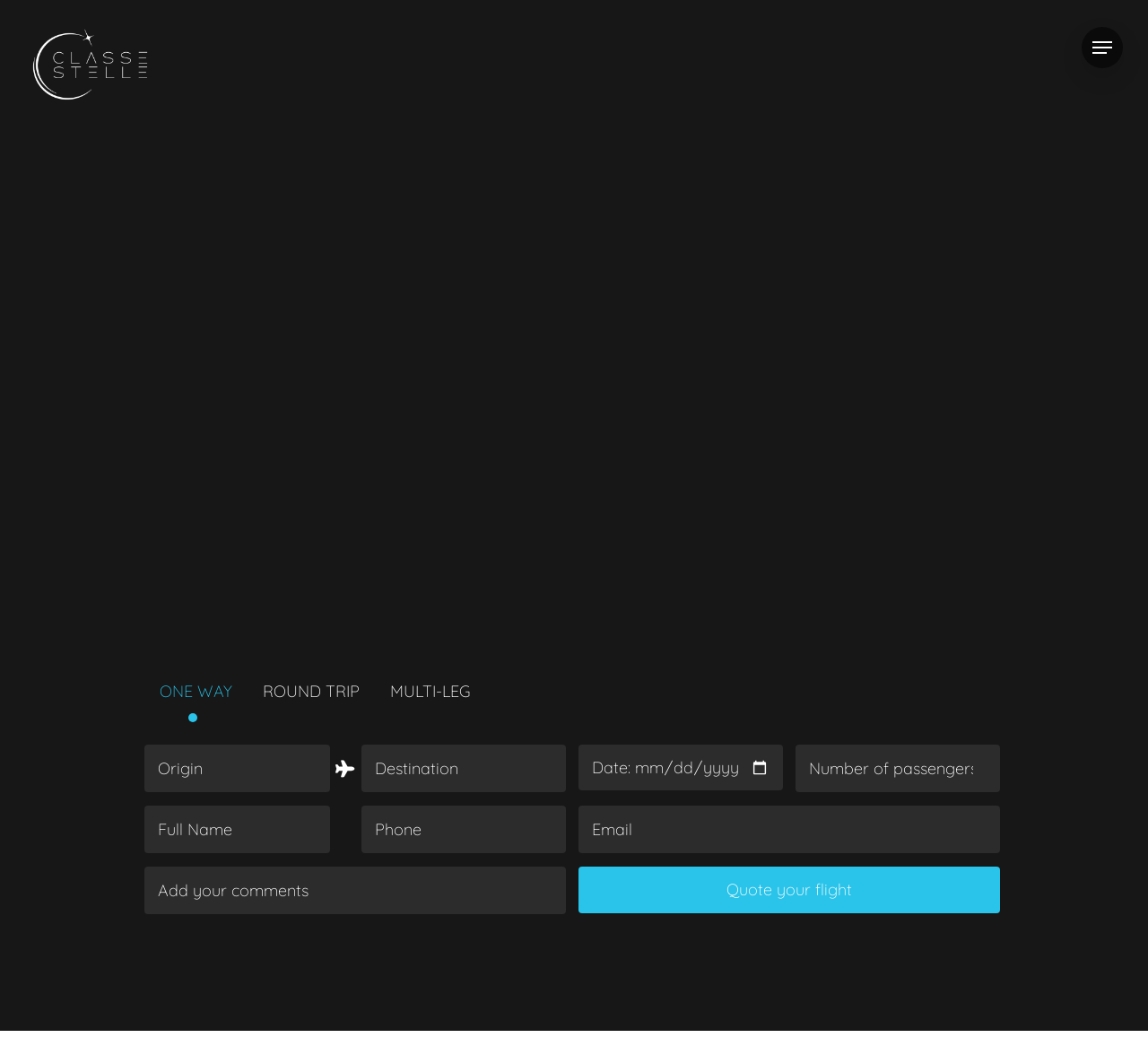Locate the bounding box coordinates of the area to click to fulfill this instruction: "Enter origin". The bounding box should be presented as four float numbers between 0 and 1, in the order [left, top, right, bottom].

[0.126, 0.706, 0.288, 0.751]